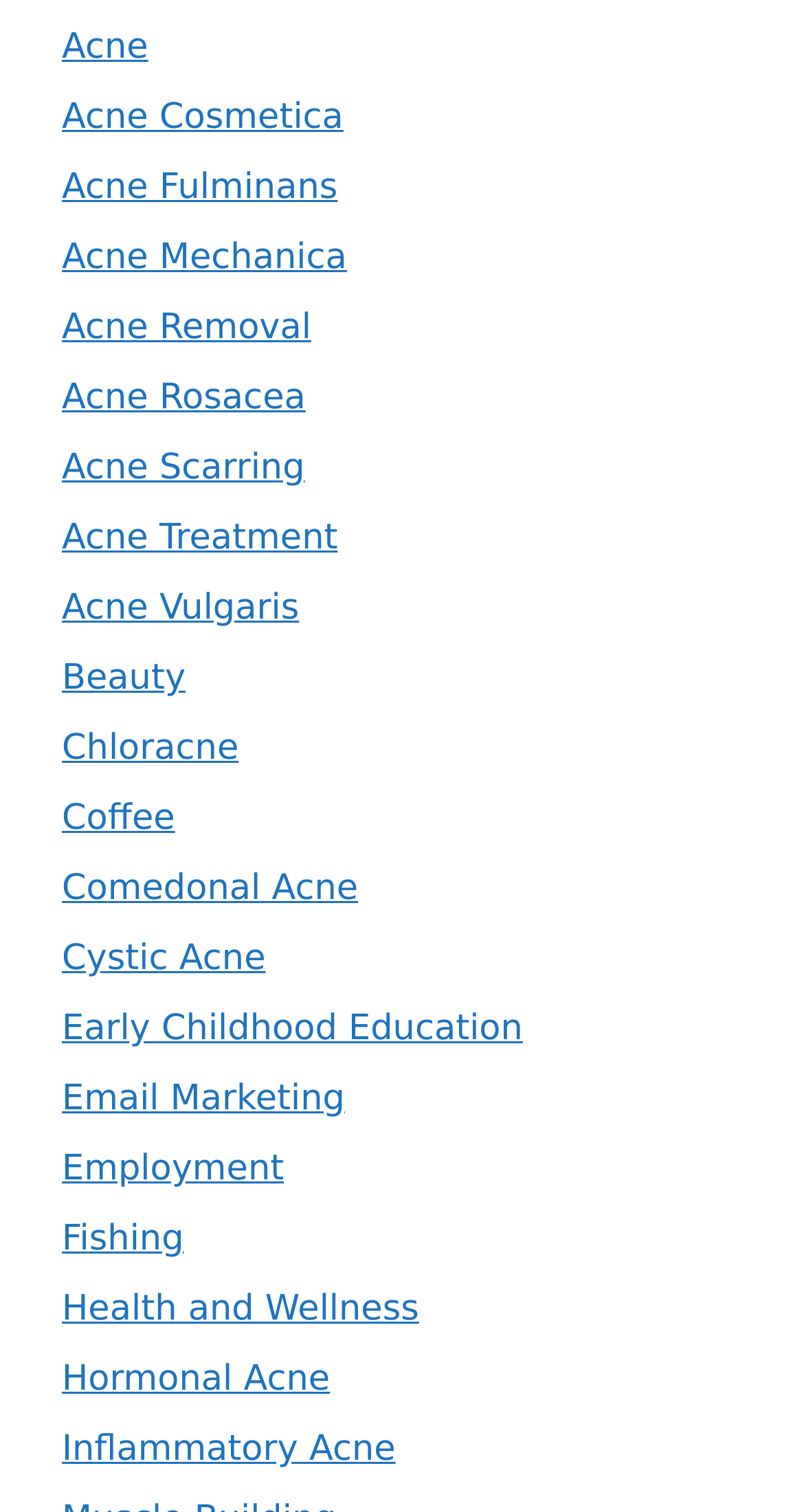Provide a one-word or one-phrase answer to the question:
Are there any links related to education?

Yes